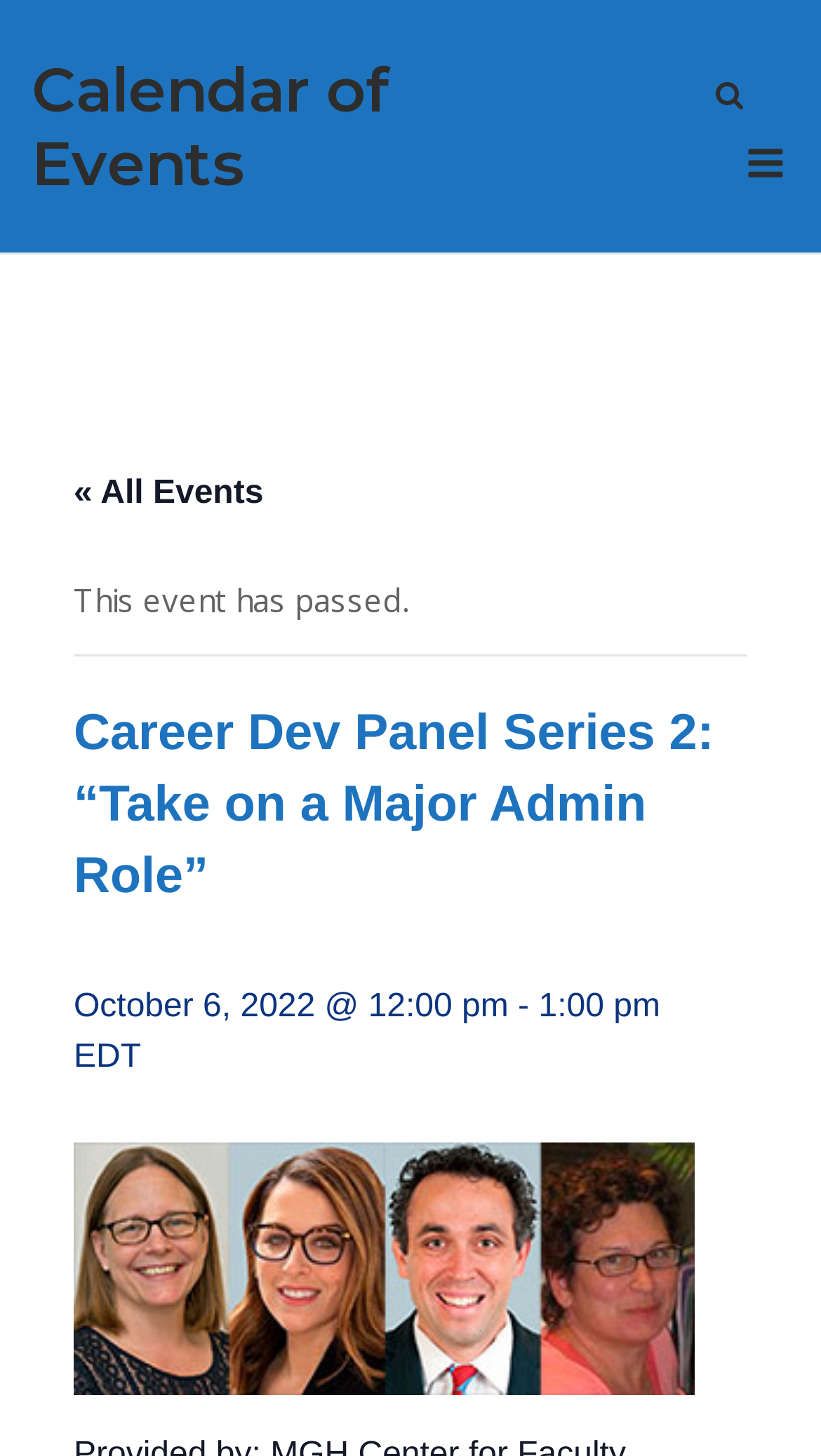Please reply to the following question with a single word or a short phrase:
What is the purpose of the button with a search icon?

Open Search